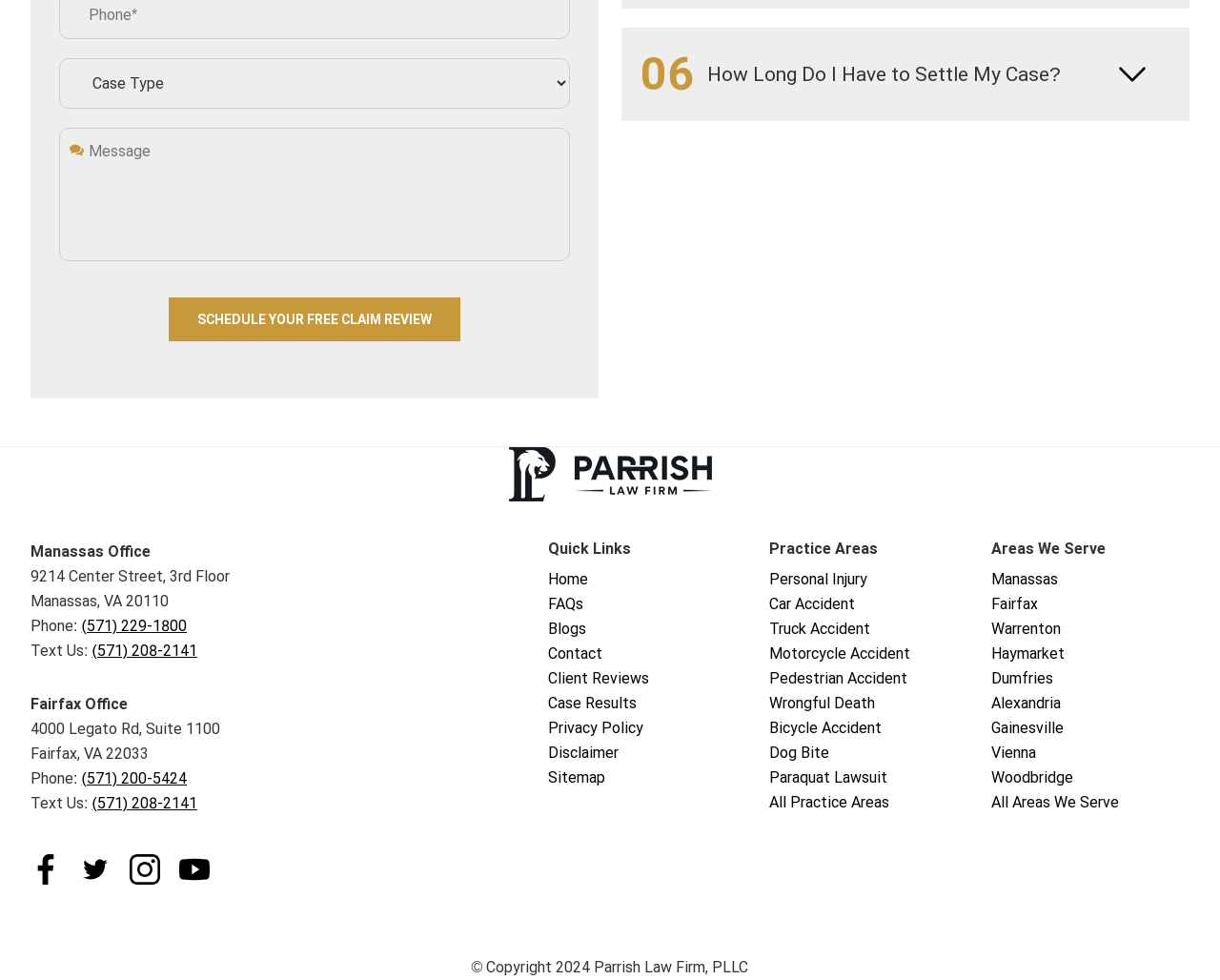What is the purpose of the 'Schedule Your Free Claim Review' button?
Use the information from the screenshot to give a comprehensive response to the question.

I inferred the purpose of the 'Schedule Your Free Claim Review' button by its location and text, which suggests that it is a call-to-action for potential clients to schedule a free consultation.